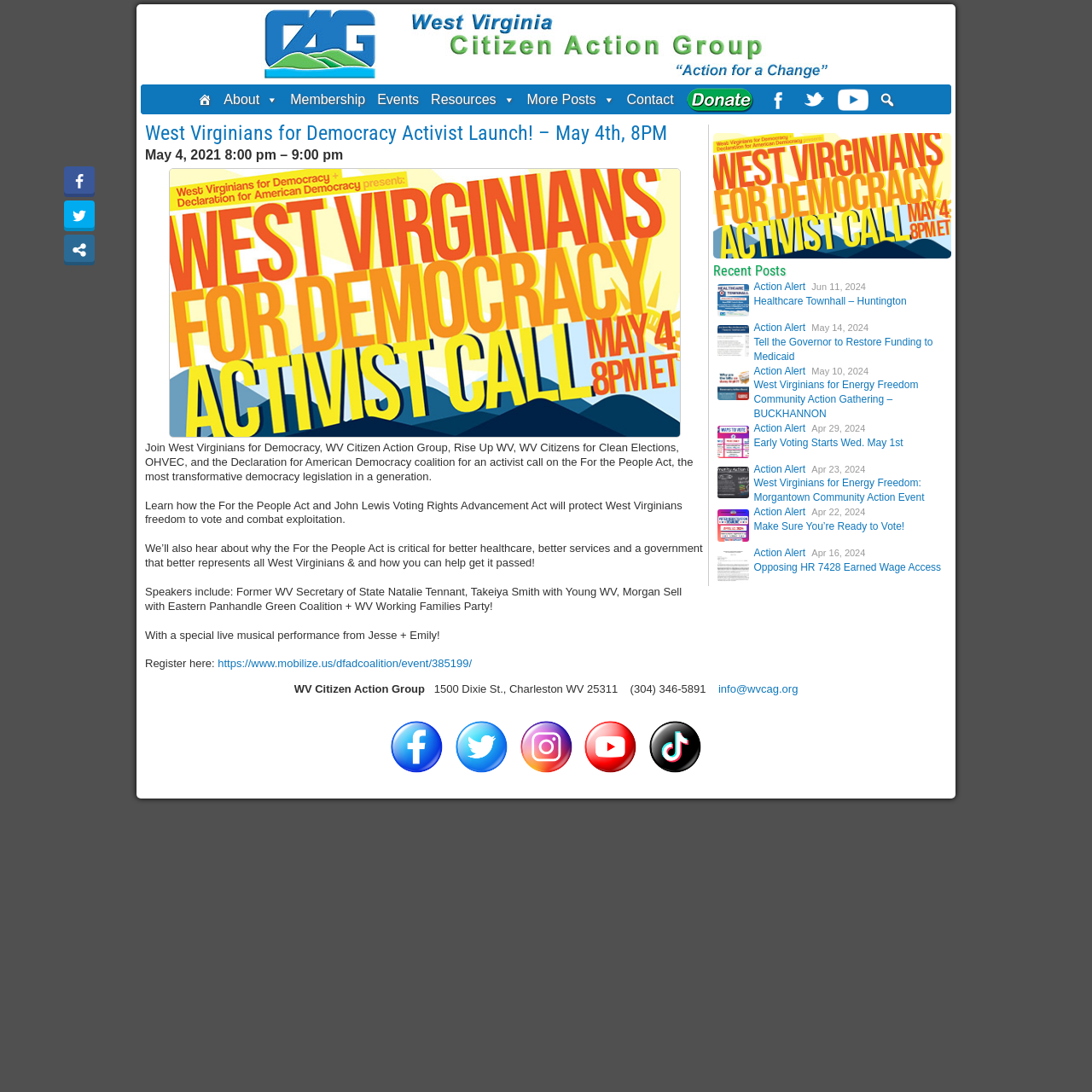Find and generate the main title of the webpage.

West Virginians for Democracy Activist Launch! – May 4th, 8PM